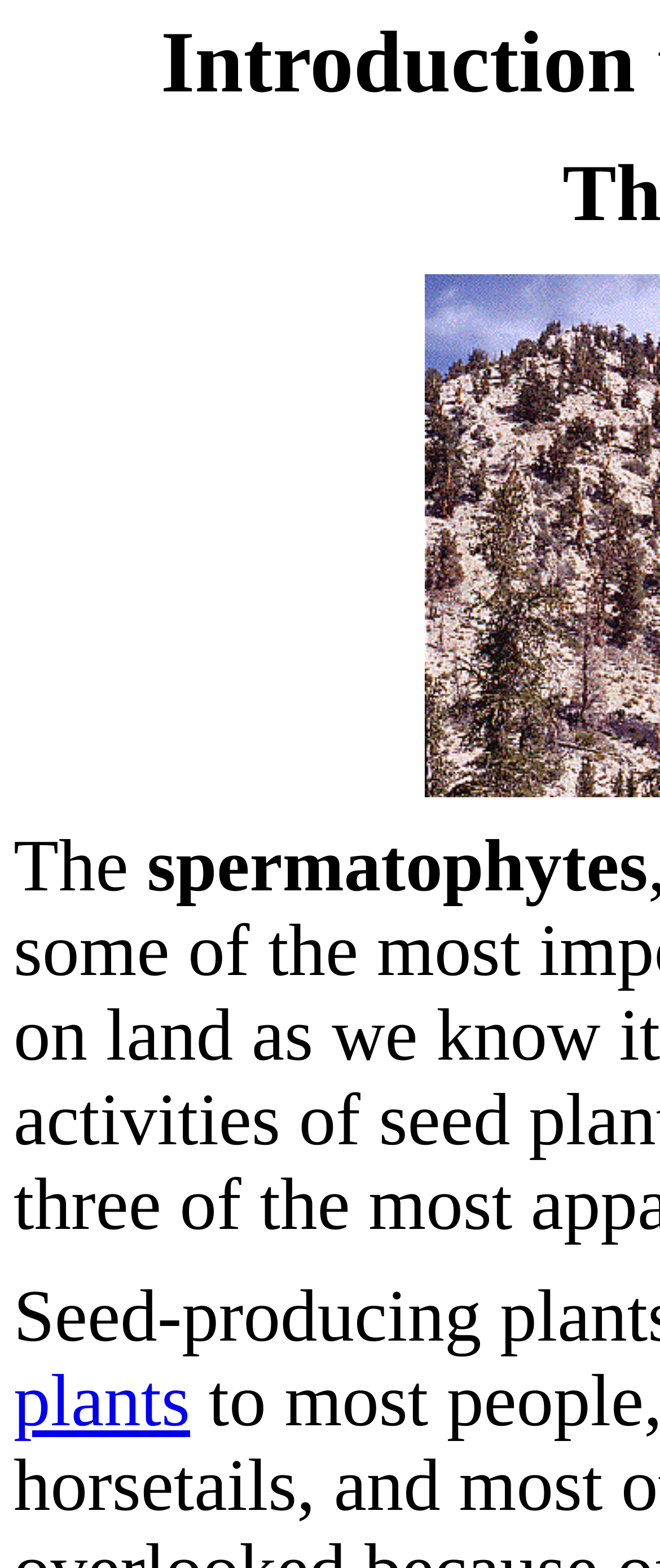Predict the bounding box of the UI element that fits this description: "plants".

[0.021, 0.868, 0.288, 0.92]